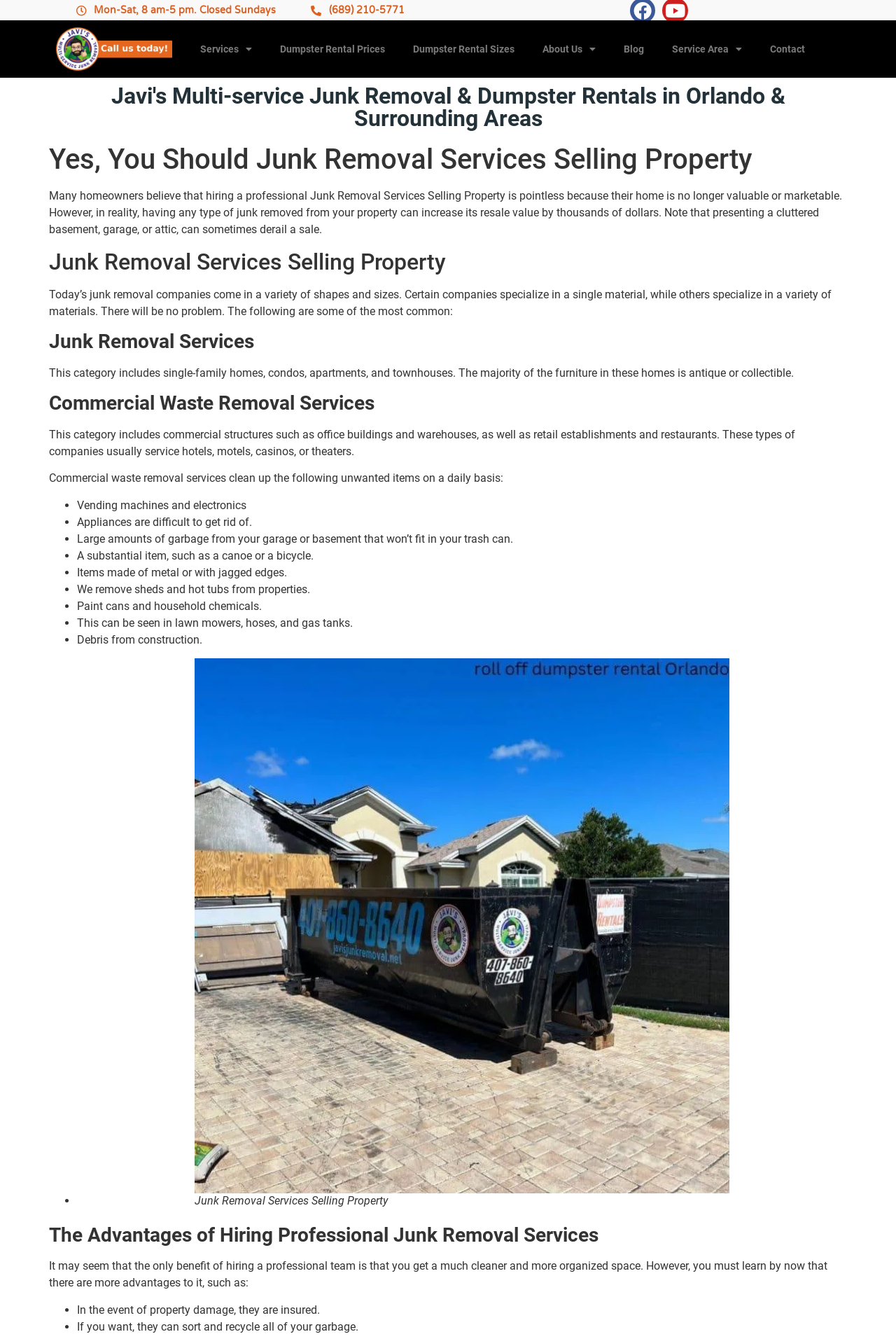Identify the bounding box coordinates of the element that should be clicked to fulfill this task: "Visit the About Us page". The coordinates should be provided as four float numbers between 0 and 1, i.e., [left, top, right, bottom].

[0.59, 0.025, 0.68, 0.049]